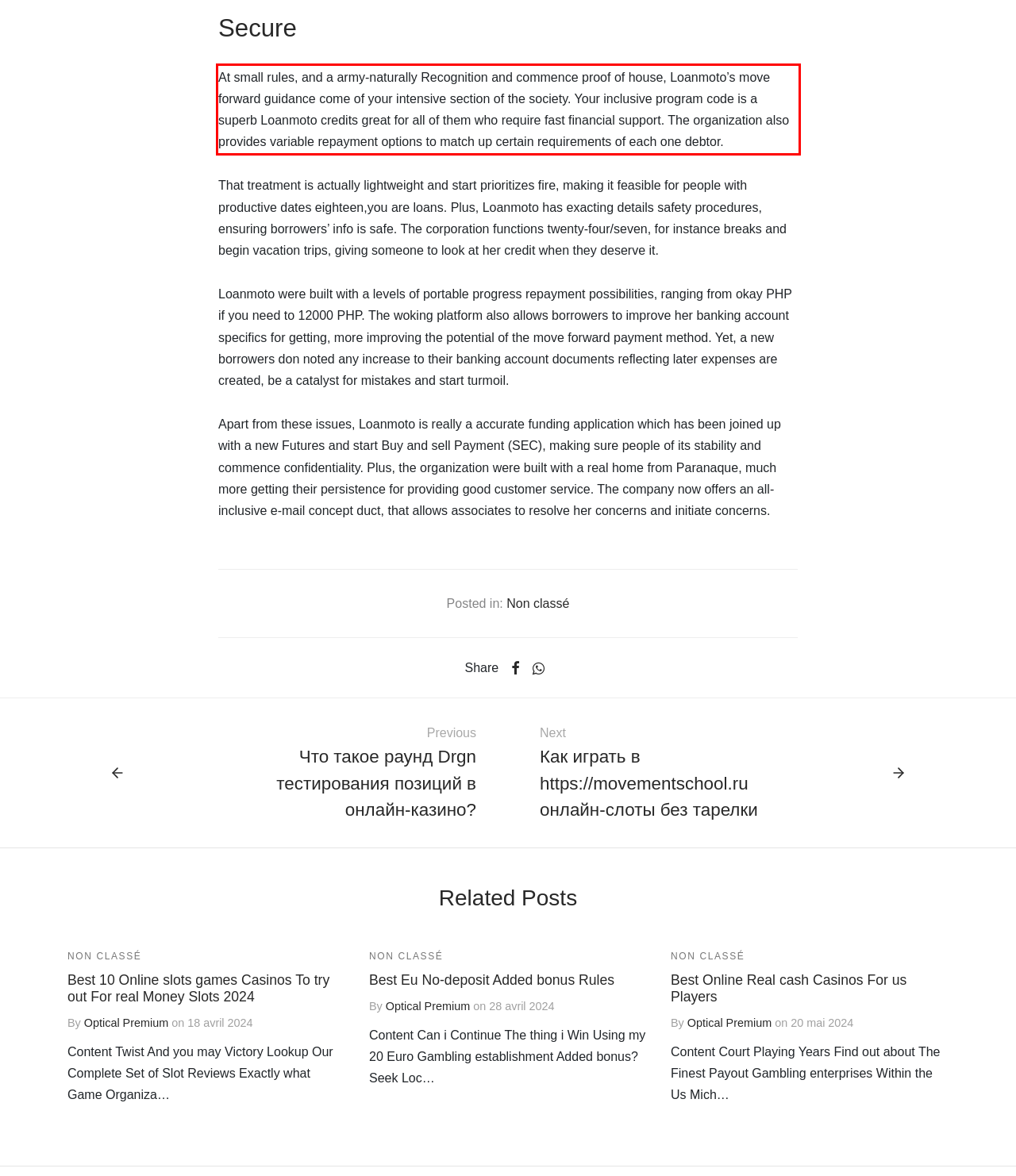Please perform OCR on the UI element surrounded by the red bounding box in the given webpage screenshot and extract its text content.

At small rules, and a army-naturally Recognition and commence proof of house, Loanmoto’s move forward guidance come of your intensive section of the society. Your inclusive program code is a superb Loanmoto credits great for all of them who require fast financial support. The organization also provides variable repayment options to match up certain requirements of each one debtor.